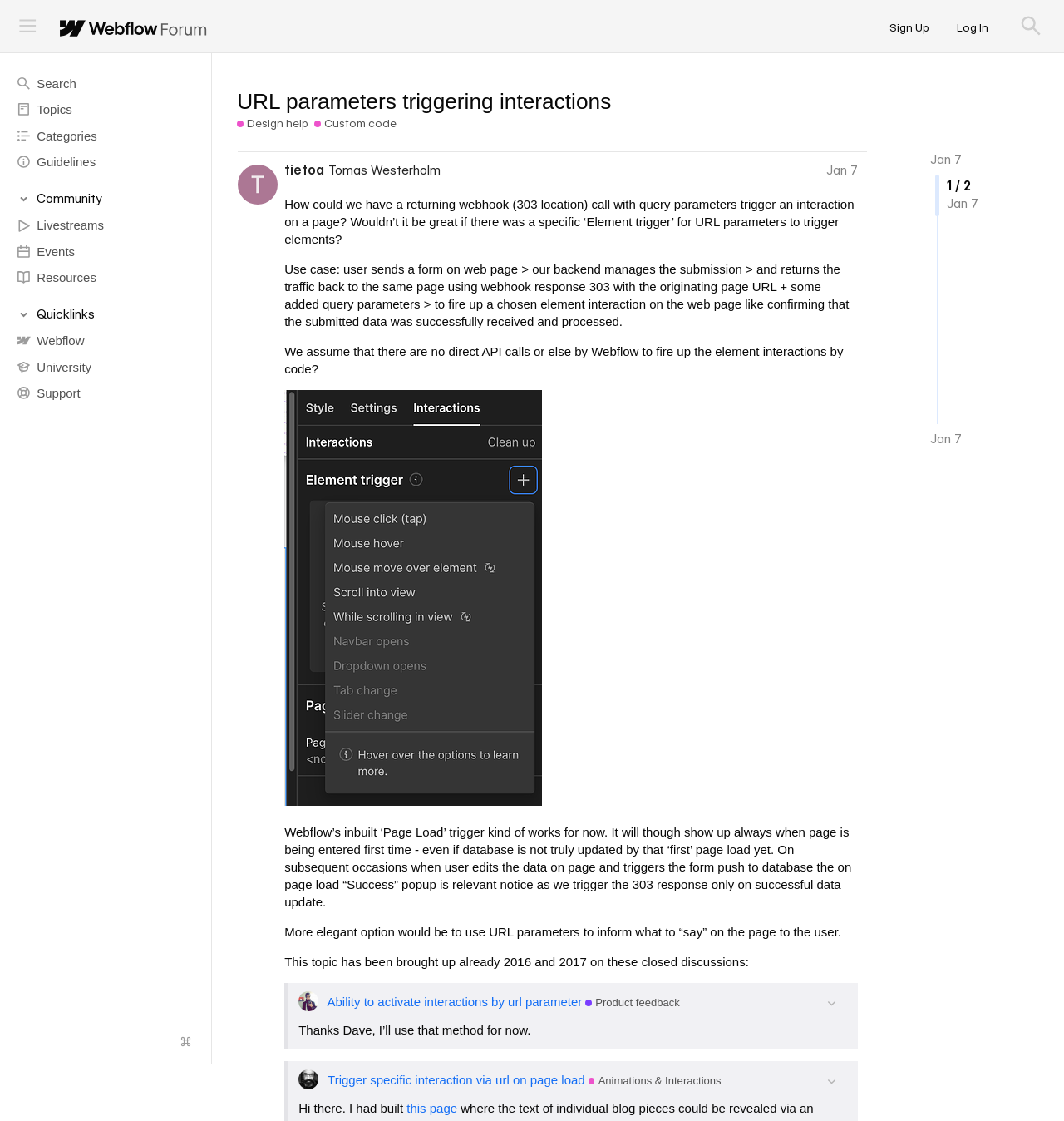What is the topic of the discussion?
Please provide a single word or phrase as your answer based on the image.

URL parameters triggering interactions